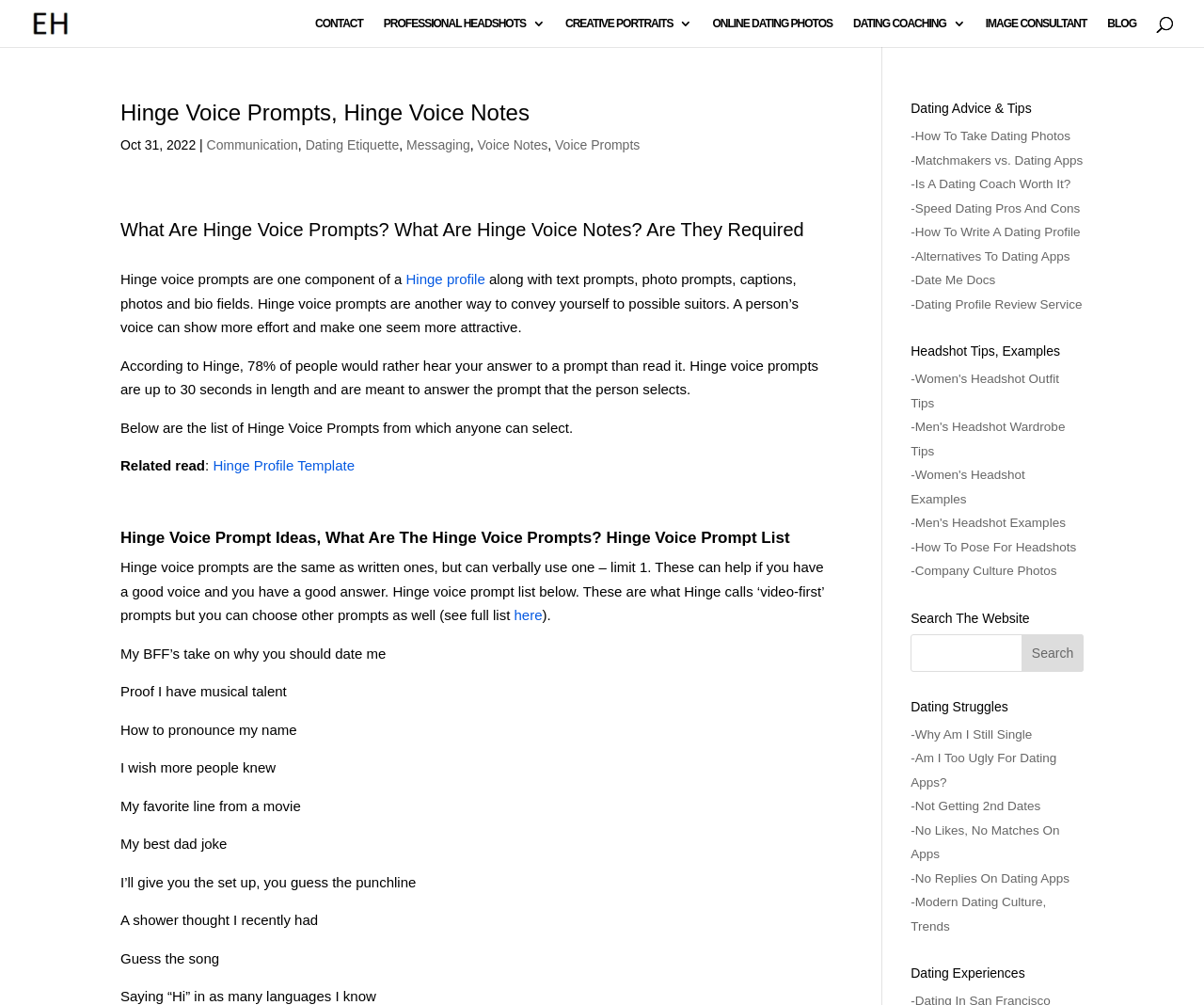What is the purpose of Hinge voice prompts?
Using the screenshot, give a one-word or short phrase answer.

To convey oneself to possible suitors